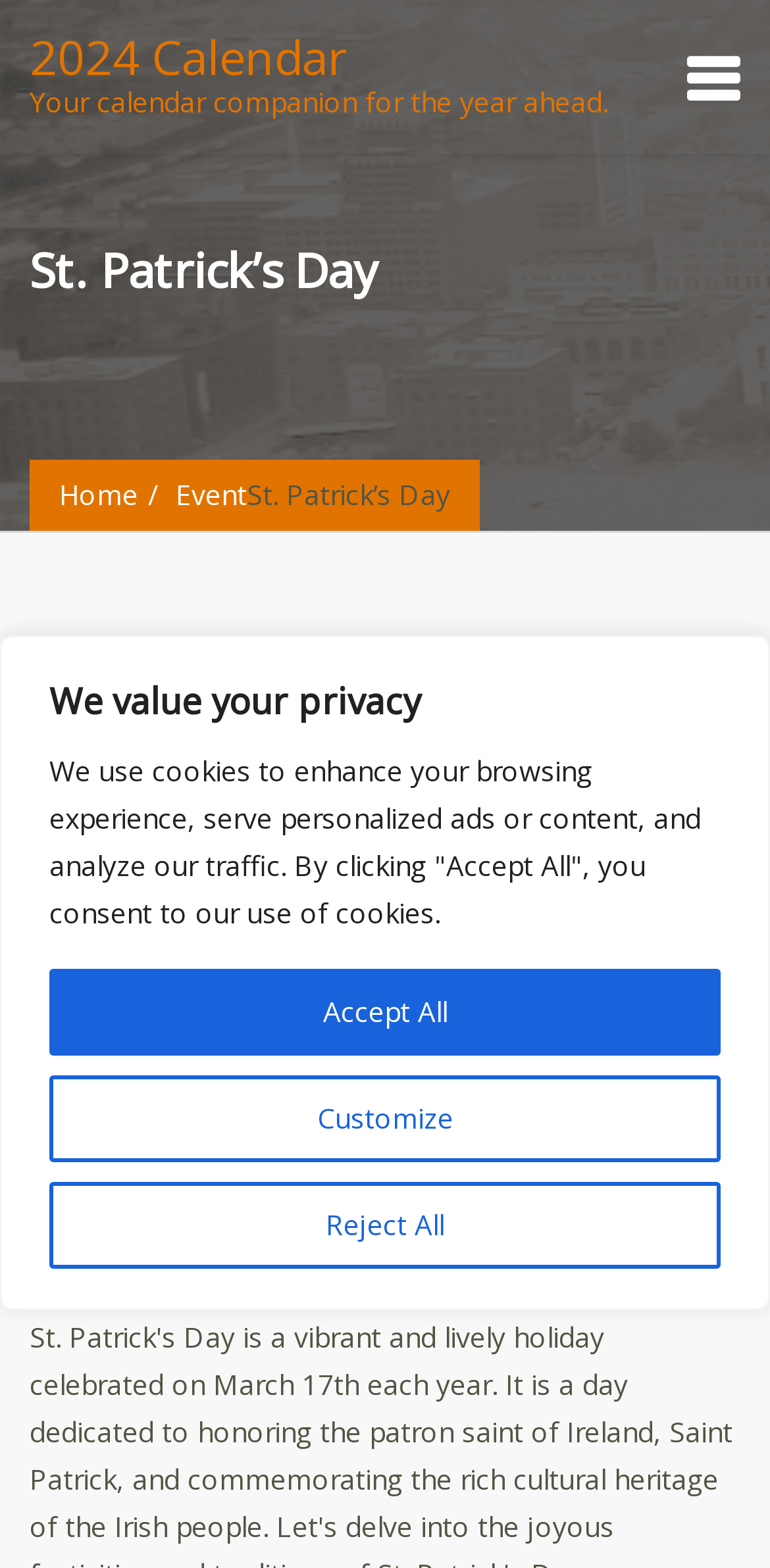What is the current date according to the webpage?
Please use the image to provide a one-word or short phrase answer.

November 24, 2023